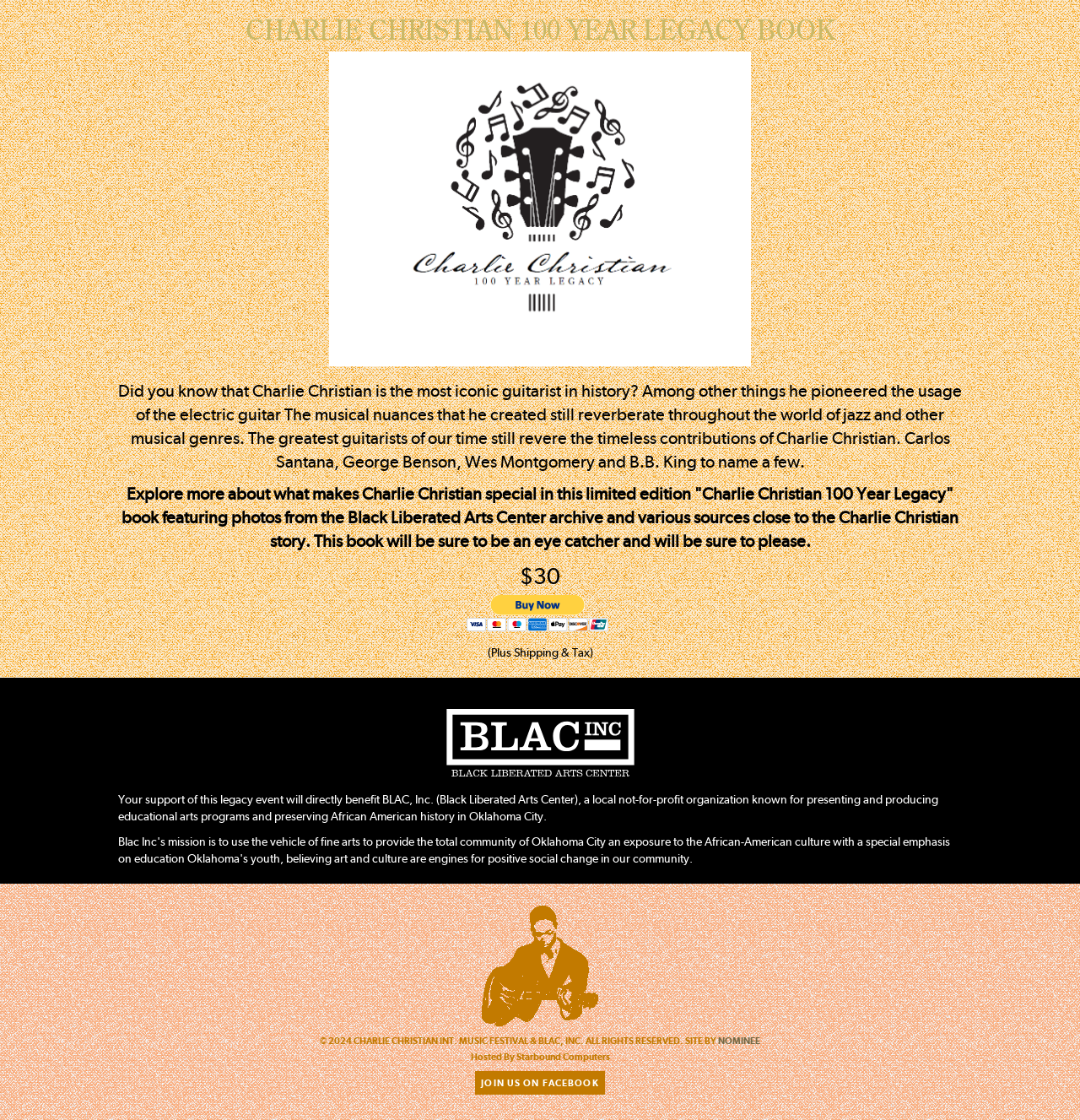Using the provided description NOMINEE, find the bounding box coordinates for the UI element. Provide the coordinates in (top-left x, top-left y, bottom-right x, bottom-right y) format, ensuring all values are between 0 and 1.

[0.665, 0.924, 0.704, 0.935]